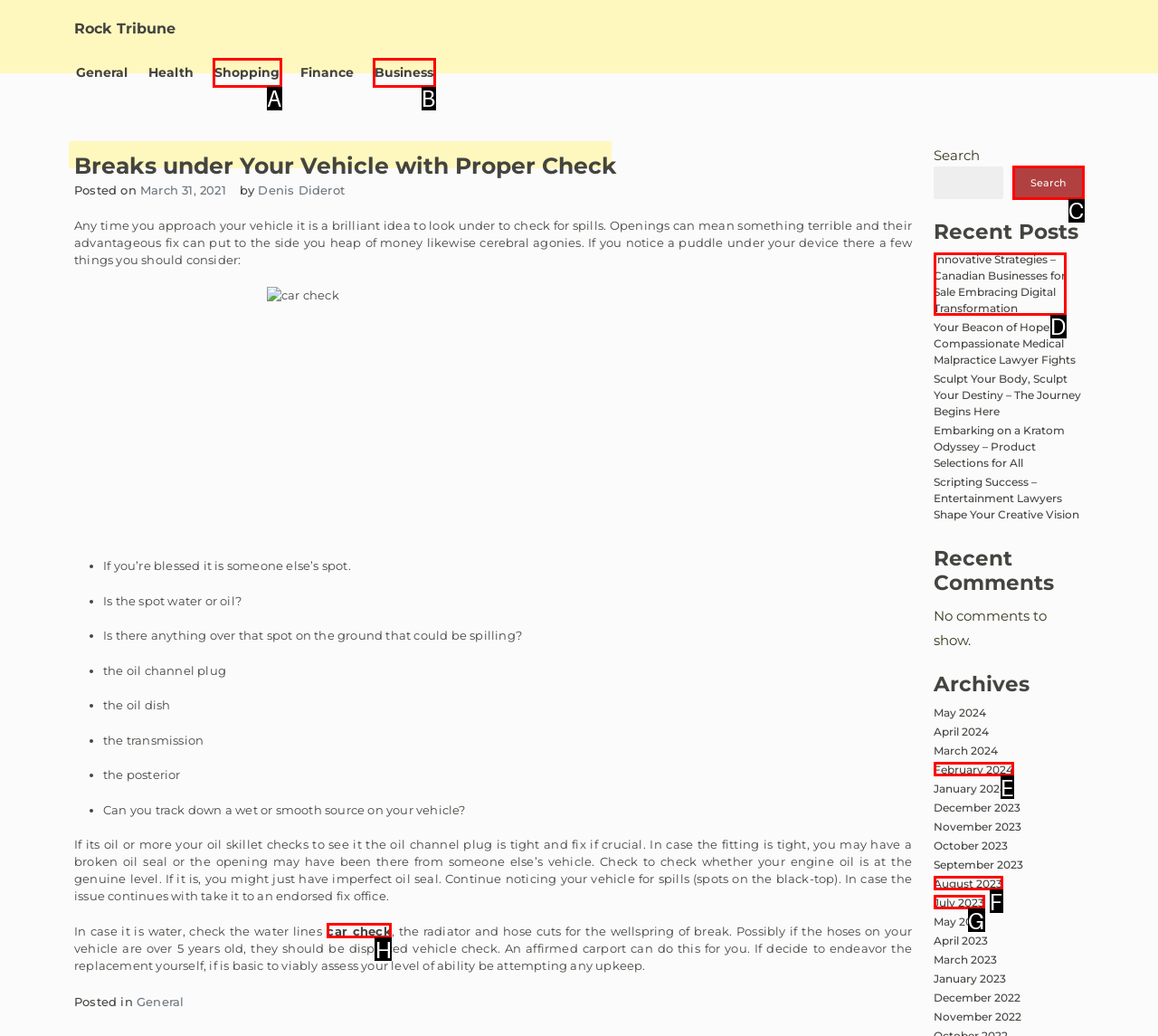Identify the letter of the UI element that fits the description: Search
Respond with the letter of the option directly.

C